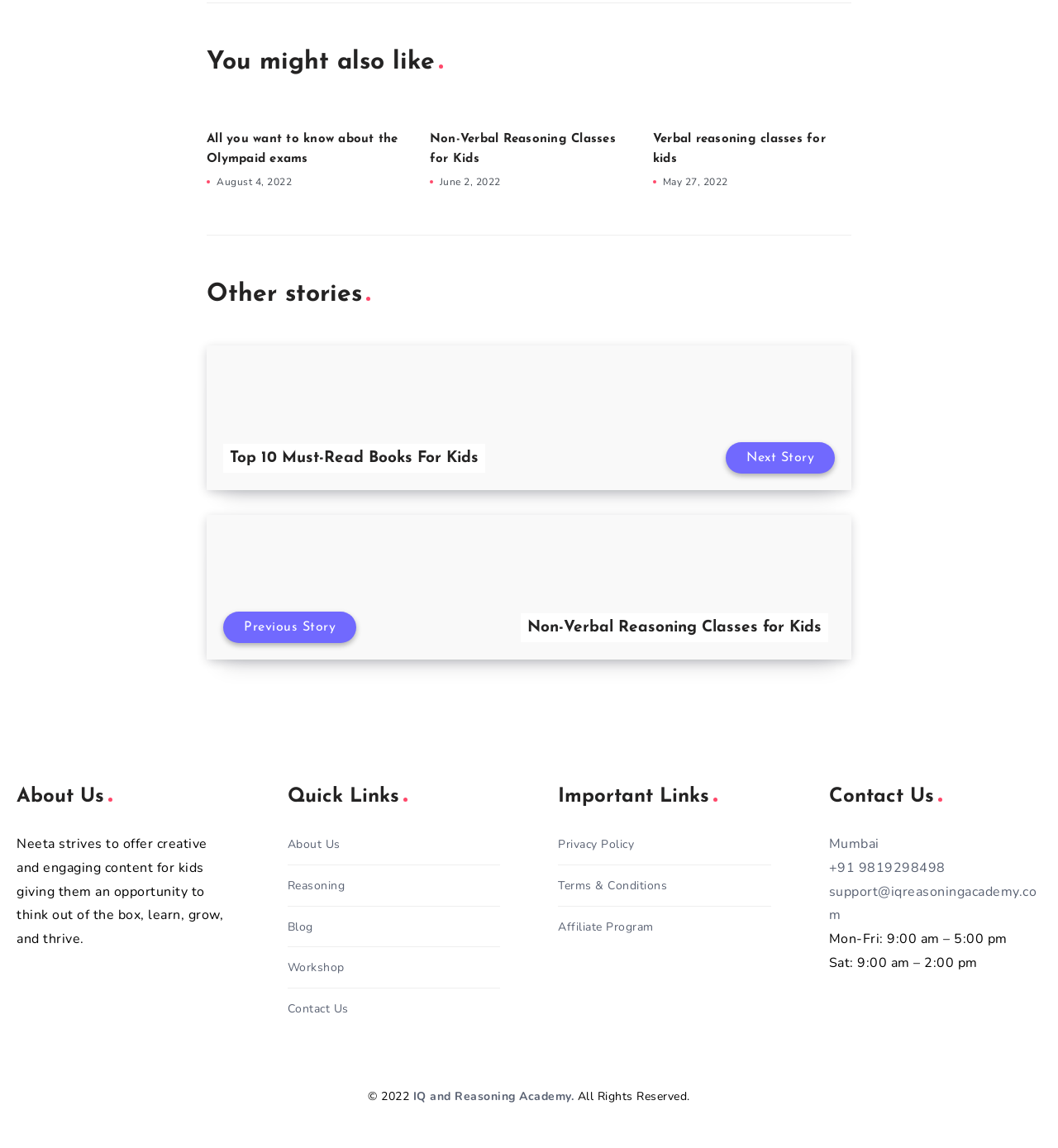Please look at the image and answer the question with a detailed explanation: When was the article 'Non-Verbal Reasoning Classes for Kids' published?

I found the publication date of the article 'Non-Verbal Reasoning Classes for Kids' by looking at the time element associated with the article. The time element has a StaticText child element with the text 'June 2, 2022'.